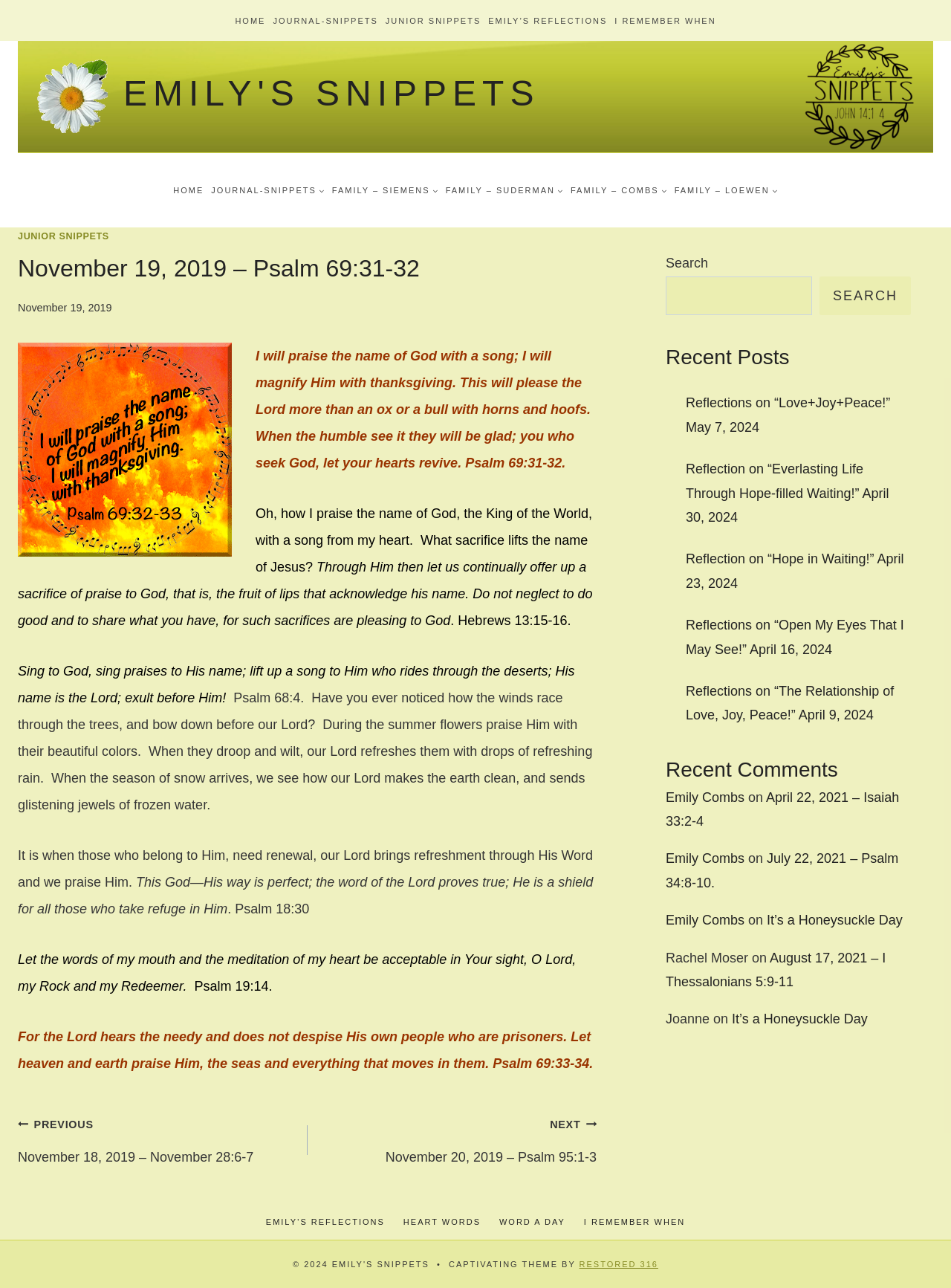Locate the bounding box coordinates of the area you need to click to fulfill this instruction: 'Click on the 'NEXT November 20, 2019 – Psalm 95:1-3' link'. The coordinates must be in the form of four float numbers ranging from 0 to 1: [left, top, right, bottom].

[0.323, 0.862, 0.627, 0.909]